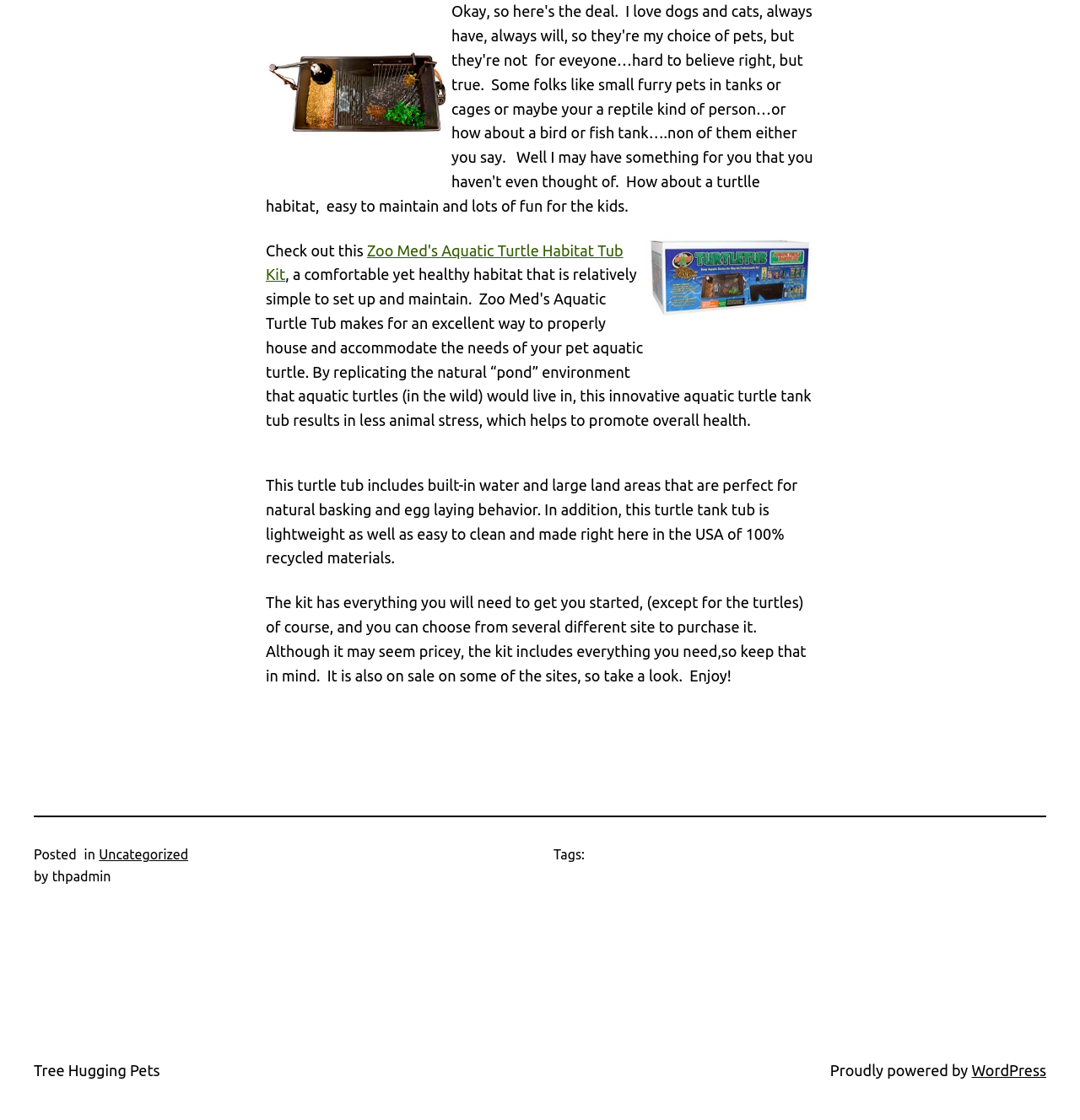Please locate the UI element described by "Funding" and provide its bounding box coordinates.

None